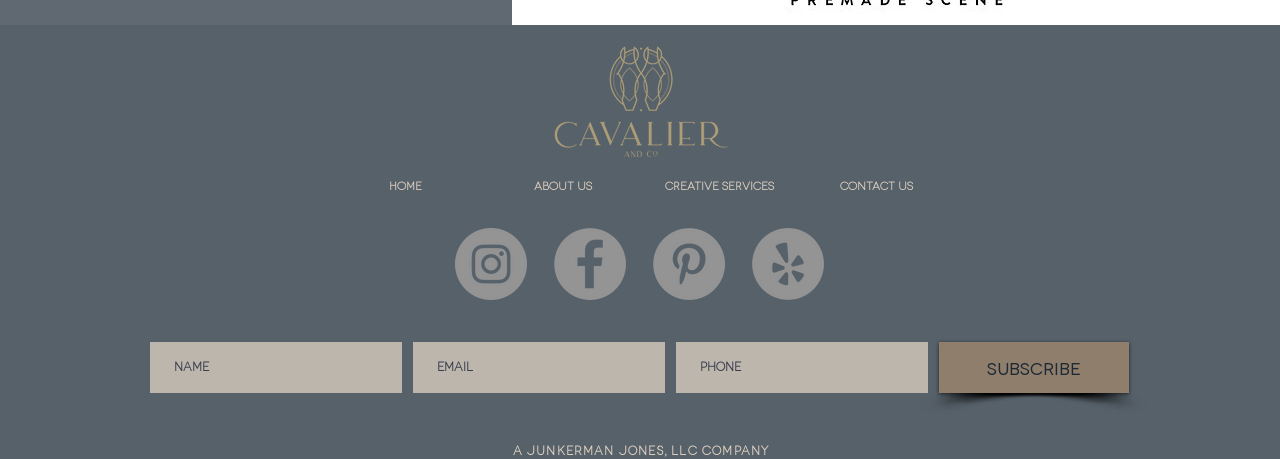Identify the bounding box coordinates for the region of the element that should be clicked to carry out the instruction: "Open Instagram". The bounding box coordinates should be four float numbers between 0 and 1, i.e., [left, top, right, bottom].

[0.355, 0.497, 0.412, 0.654]